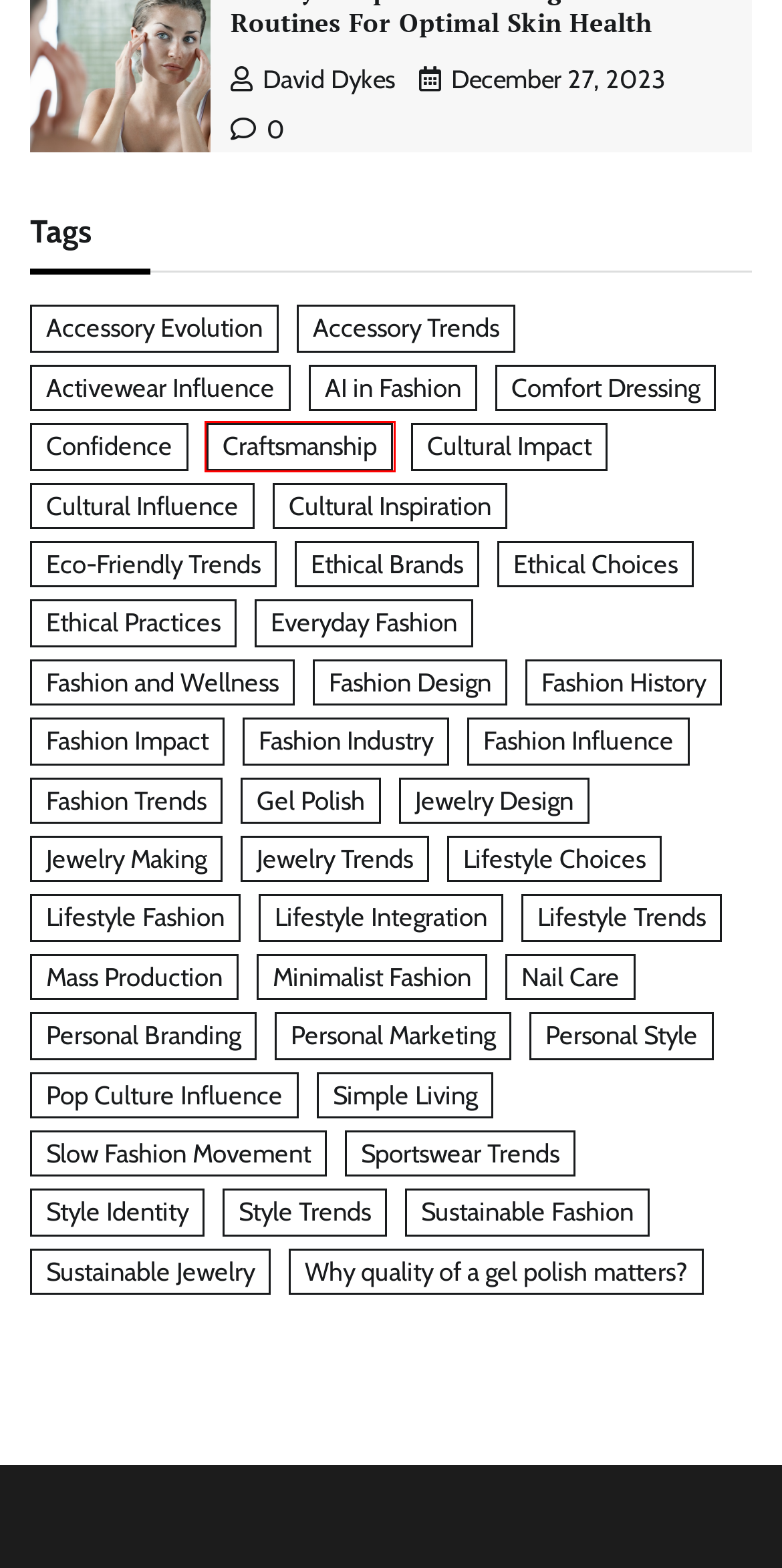Given a screenshot of a webpage with a red bounding box highlighting a UI element, choose the description that best corresponds to the new webpage after clicking the element within the red bounding box. Here are your options:
A. Cultural Influence | Fashion On Trends
B. Jewelry Design | Fashion On Trends
C. Mass Production | Fashion On Trends
D. Style Identity | Fashion On Trends
E. Craftsmanship | Fashion On Trends
F. Fashion Industry | Fashion On Trends
G. Fashion History | Fashion On Trends
H. Nail Care | Fashion On Trends

E